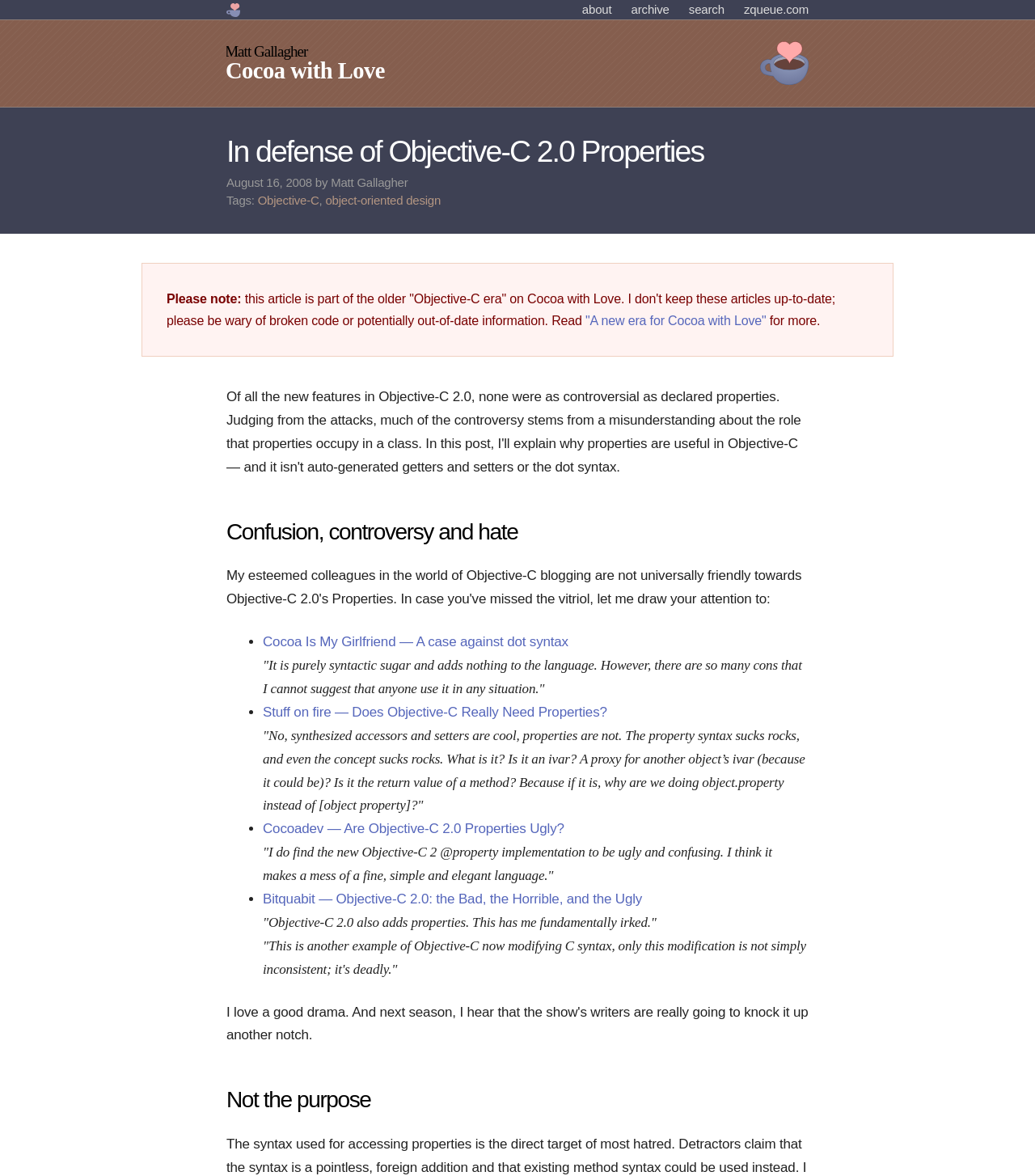Provide an in-depth caption for the elements present on the webpage.

This webpage is an article titled "In defense of Objective-C 2.0 Properties" by Matt Gallagher. At the top, there is a small image and a row of links to "top", "about", "archive", "search", and "zqueue.com". Below this, there is a larger image and a link to "Matt Gallagher: Cocoa with Love" on the left, and a heading with the article title on the right.

The article begins with a time stamp "August 16, 2008" and the author's name "Matt Gallagher". Below this, there are tags "Objective-C" and "object-oriented design". The main content of the article is divided into sections. The first section is a blockquote with a note about the article being part of the older "Objective-C era" on Cocoa with Love.

The next section is titled "Confusion, controversy and hate" and lists several criticisms of Objective-C 2.0 properties from other sources, including quotes from articles on Cocoa Is My Girlfriend, Stuff on fire, Cocoadev, and Bitquabit. Each quote is preceded by a bullet point and a link to the original article.

The final section is titled "Not the purpose", but its content is not described in the provided accessibility tree.